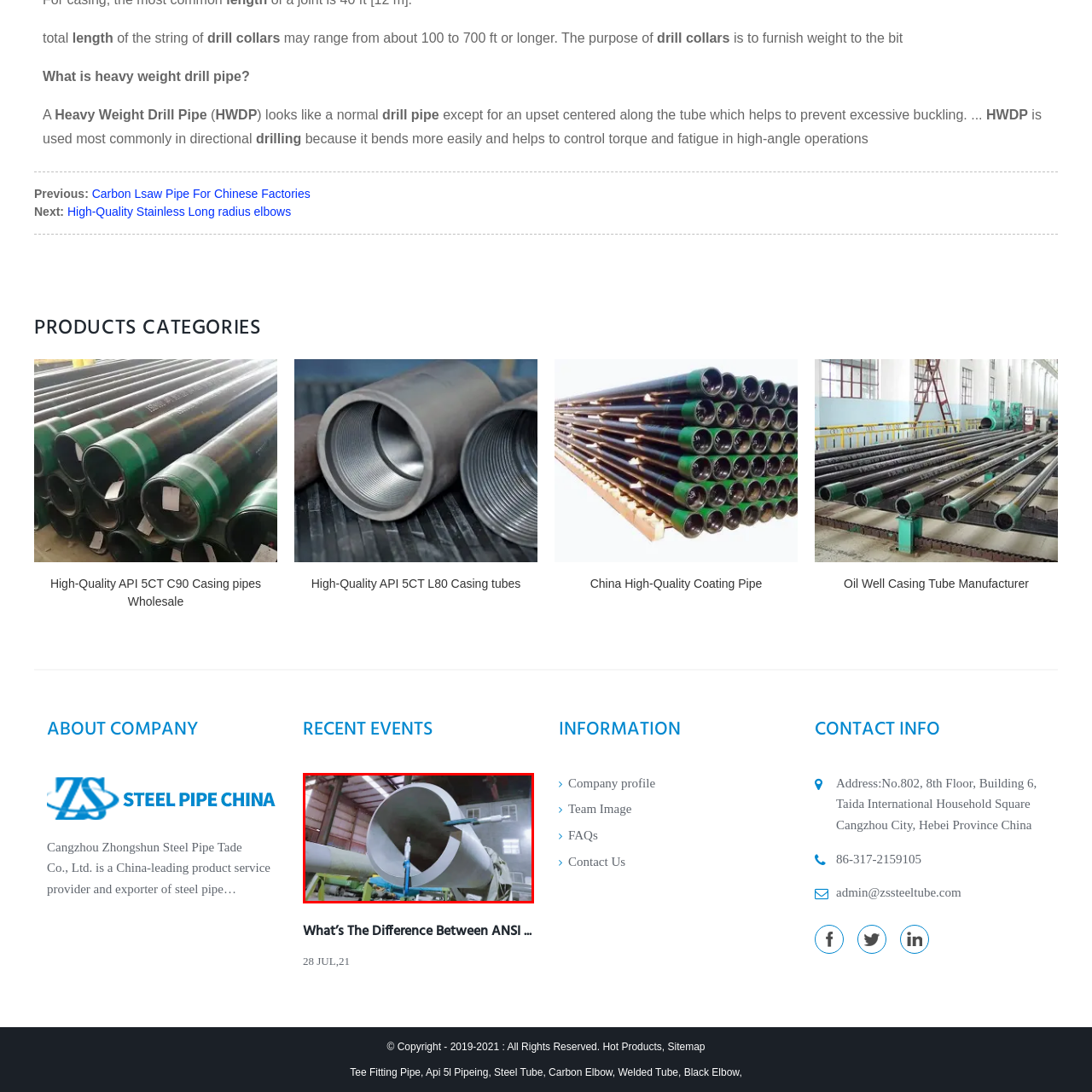Direct your attention to the image enclosed by the red boundary, What is the purpose of the measurement tools? 
Answer concisely using a single word or phrase.

Quality control